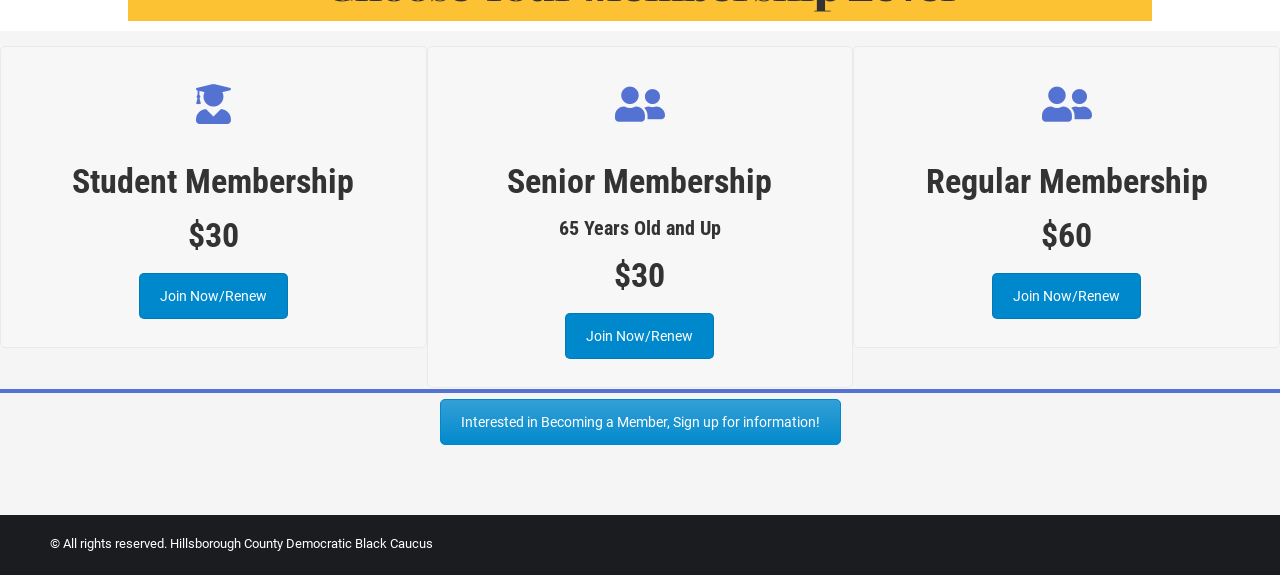Using the element description: "Al-Shabaka: The Palestinian Policy Network,", determine the bounding box coordinates for the specified UI element. The coordinates should be four float numbers between 0 and 1, [left, top, right, bottom].

None